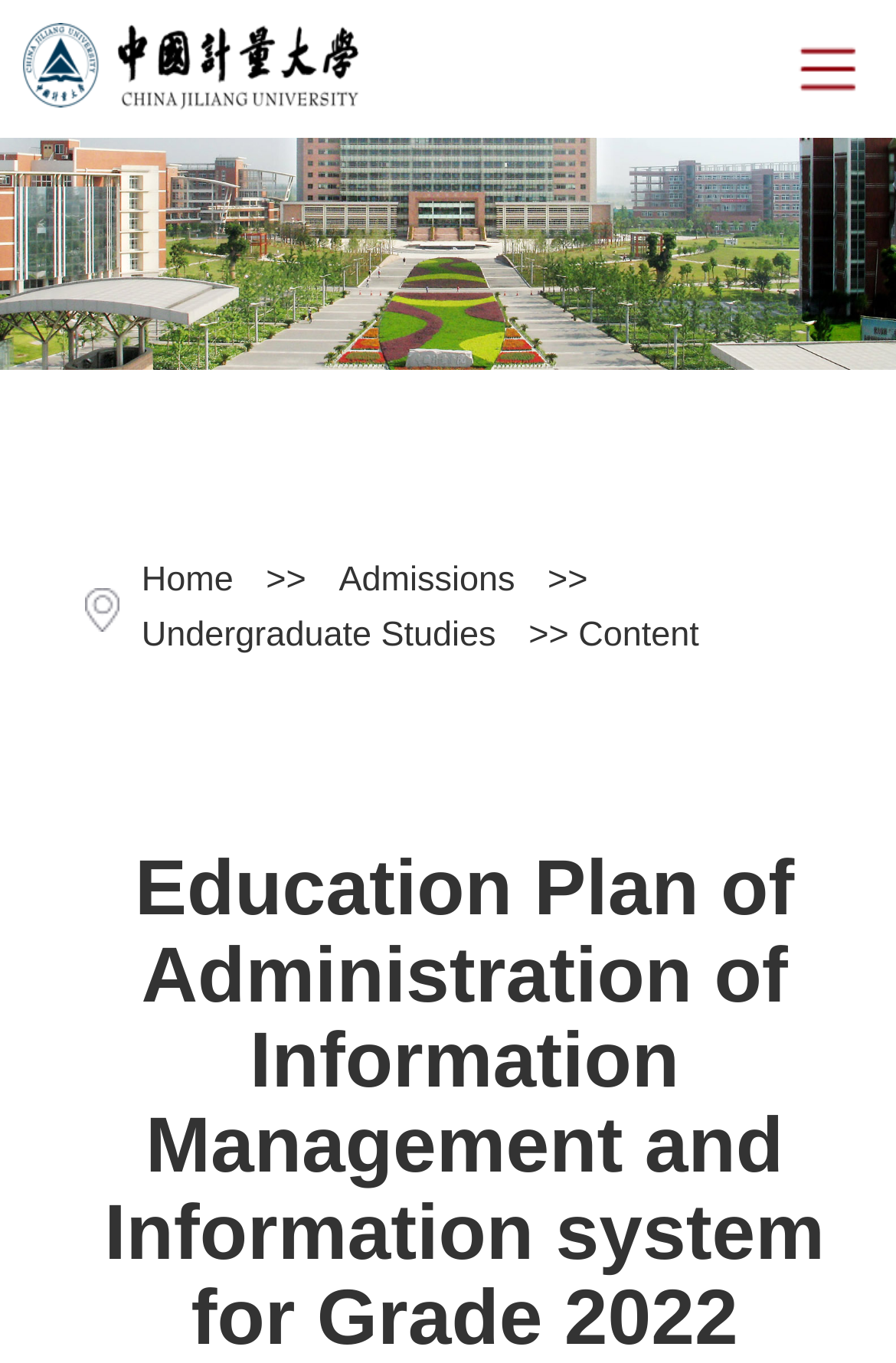Predict the bounding box coordinates of the area that should be clicked to accomplish the following instruction: "View admissions information". The bounding box coordinates should consist of four float numbers between 0 and 1, i.e., [left, top, right, bottom].

[0.352, 0.406, 0.6, 0.447]